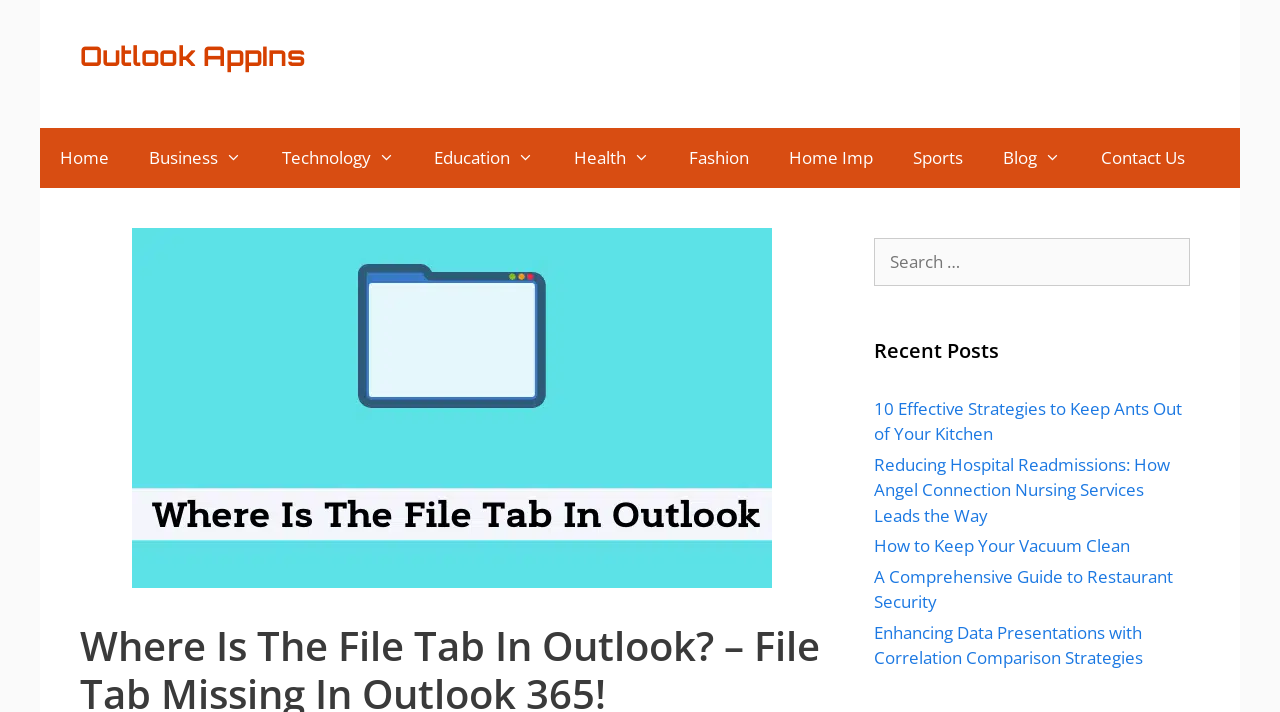Using the provided description Home Imp, find the bounding box coordinates for the UI element. Provide the coordinates in (top-left x, top-left y, bottom-right x, bottom-right y) format, ensuring all values are between 0 and 1.

[0.601, 0.18, 0.698, 0.265]